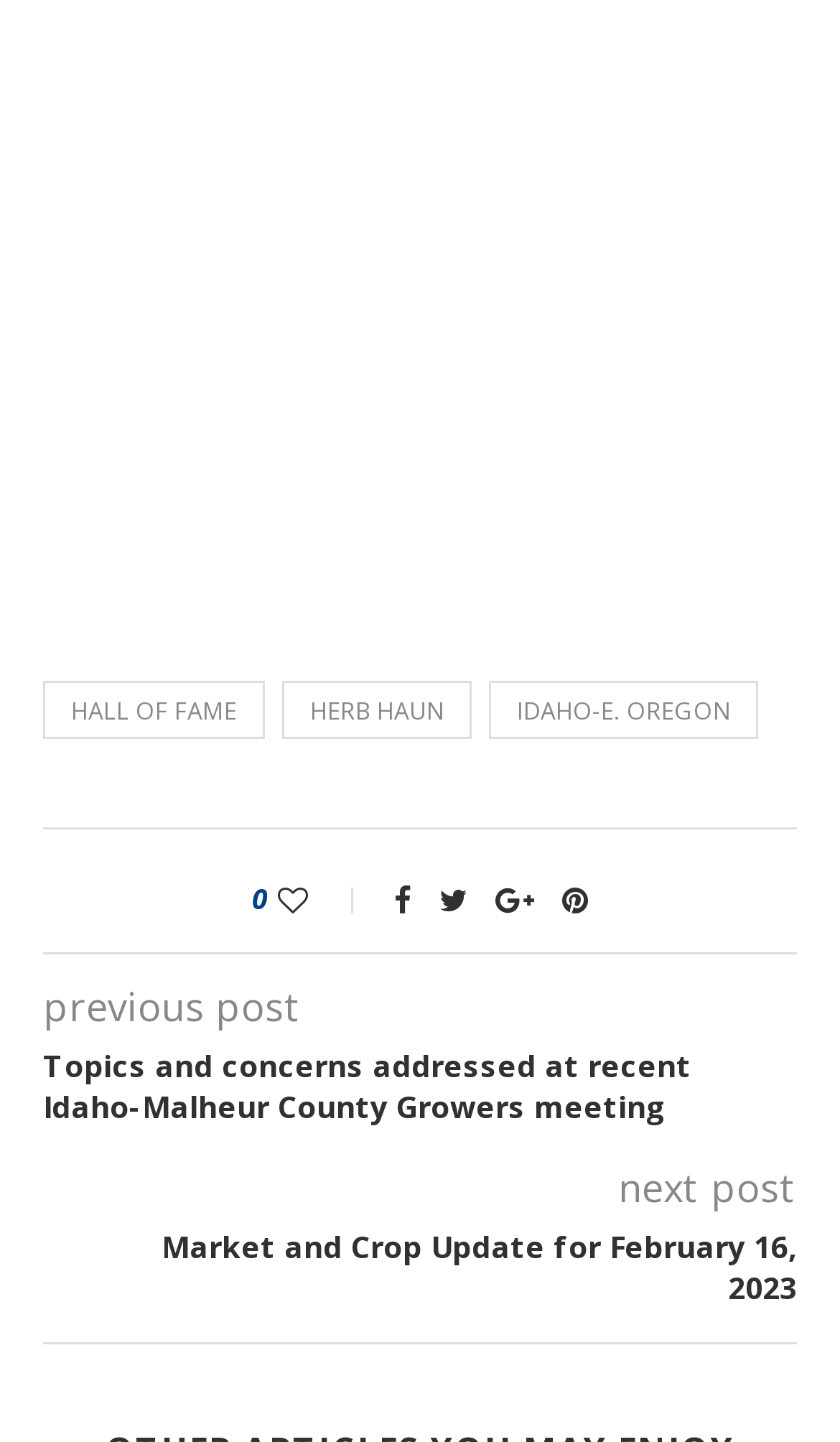Provide the bounding box coordinates for the specified HTML element described in this description: "parent_node: 0 title="Like"". The coordinates should be four float numbers ranging from 0 to 1, in the format [left, top, right, bottom].

[0.331, 0.609, 0.436, 0.637]